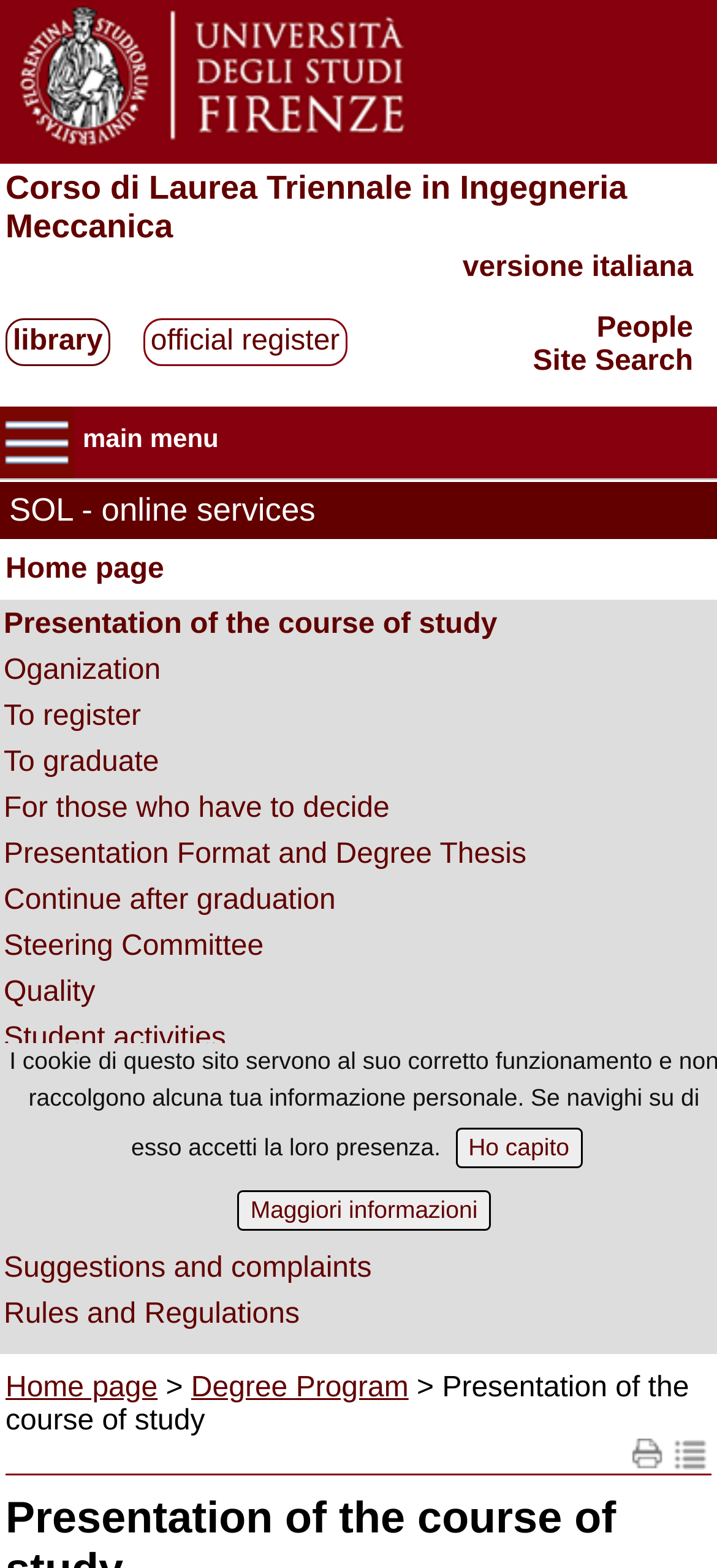Find the bounding box coordinates of the clickable region needed to perform the following instruction: "visit the library". The coordinates should be provided as four float numbers between 0 and 1, i.e., [left, top, right, bottom].

[0.018, 0.208, 0.143, 0.228]